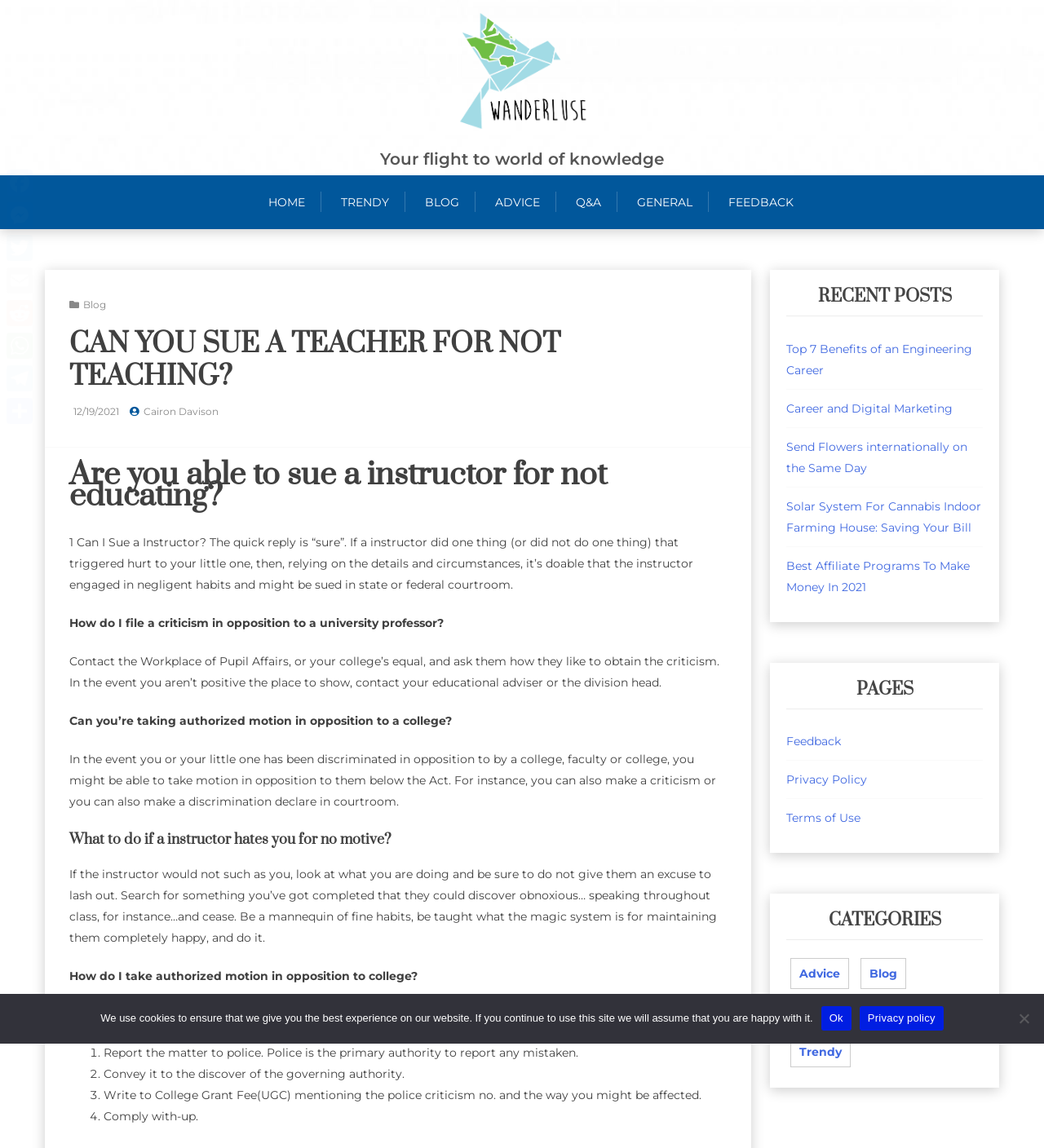How many recent posts are listed on the webpage?
From the image, respond with a single word or phrase.

5